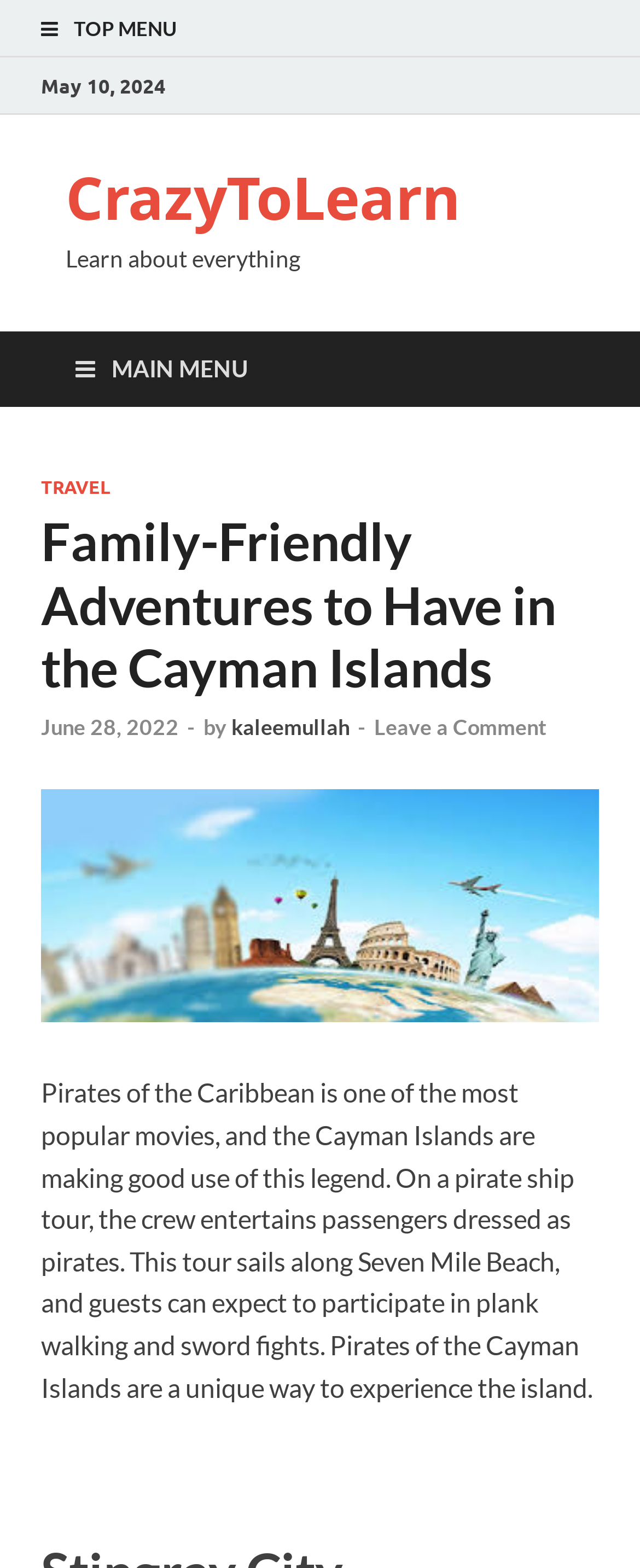Extract the main title from the webpage.

Family-Friendly Adventures to Have in the Cayman Islands